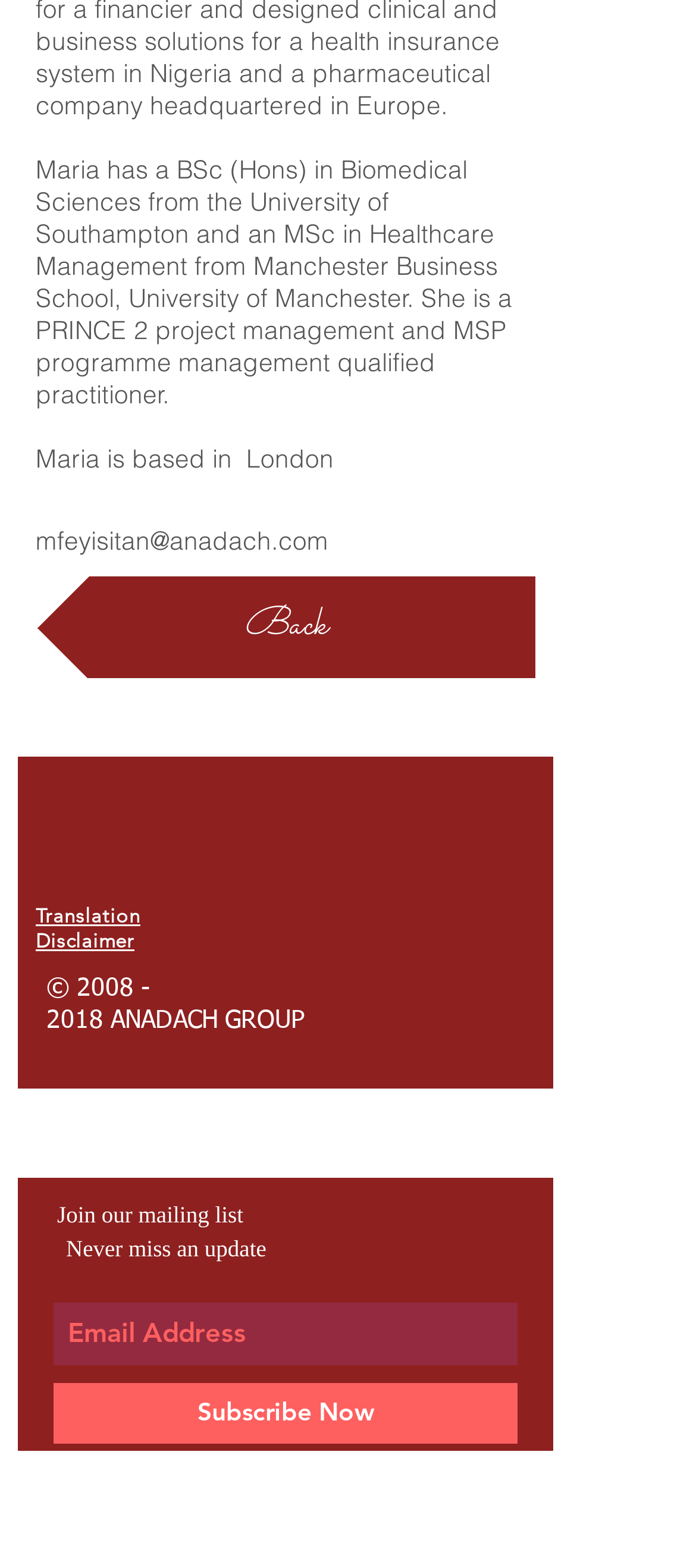Given the element description, predict the bounding box coordinates in the format (top-left x, top-left y, bottom-right x, bottom-right y), using floating point numbers between 0 and 1: Back

[0.051, 0.368, 0.769, 0.432]